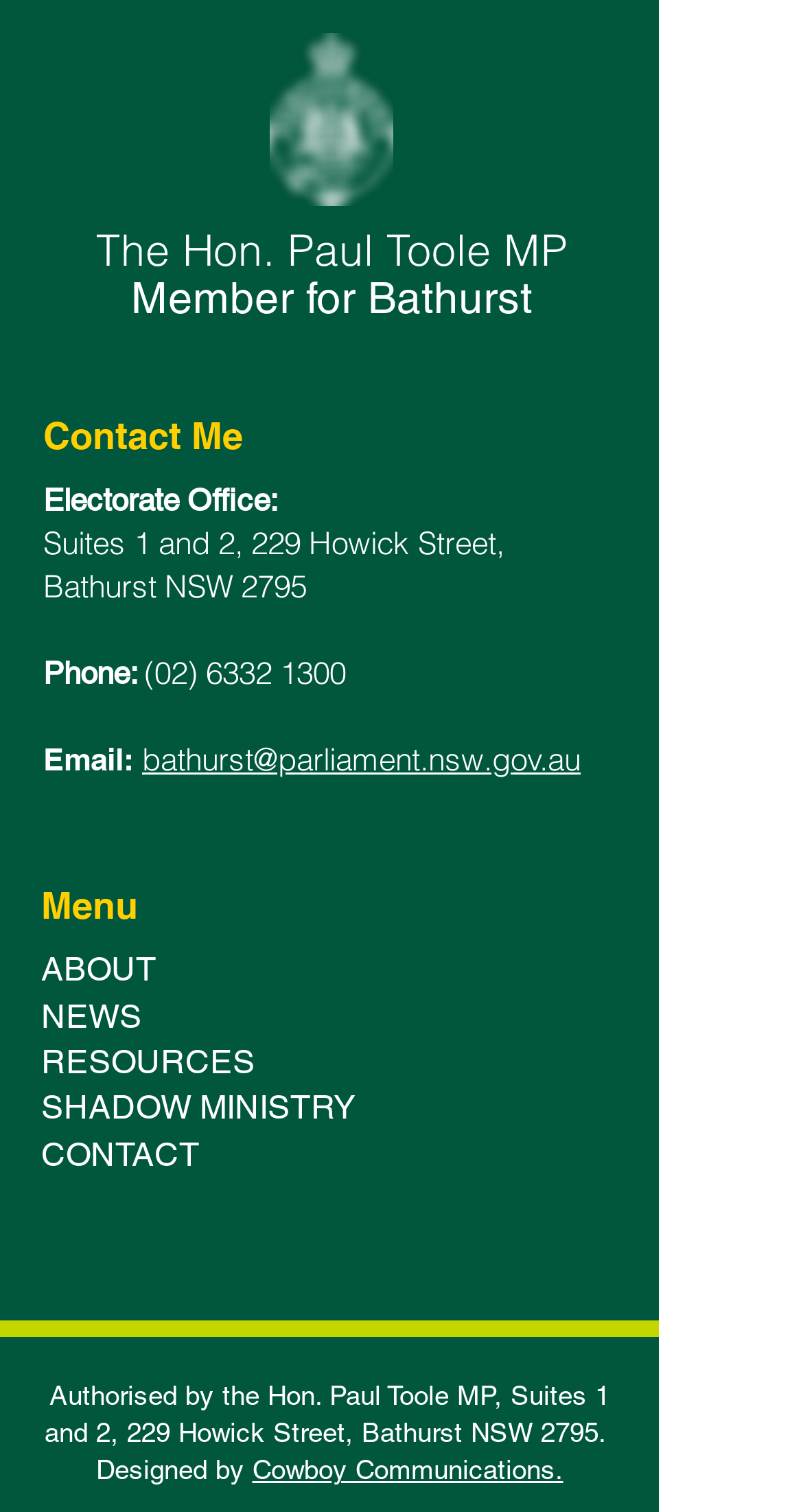Provide the bounding box coordinates for the UI element that is described by this text: "ABOUT". The coordinates should be in the form of four float numbers between 0 and 1: [left, top, right, bottom].

[0.051, 0.628, 0.195, 0.654]